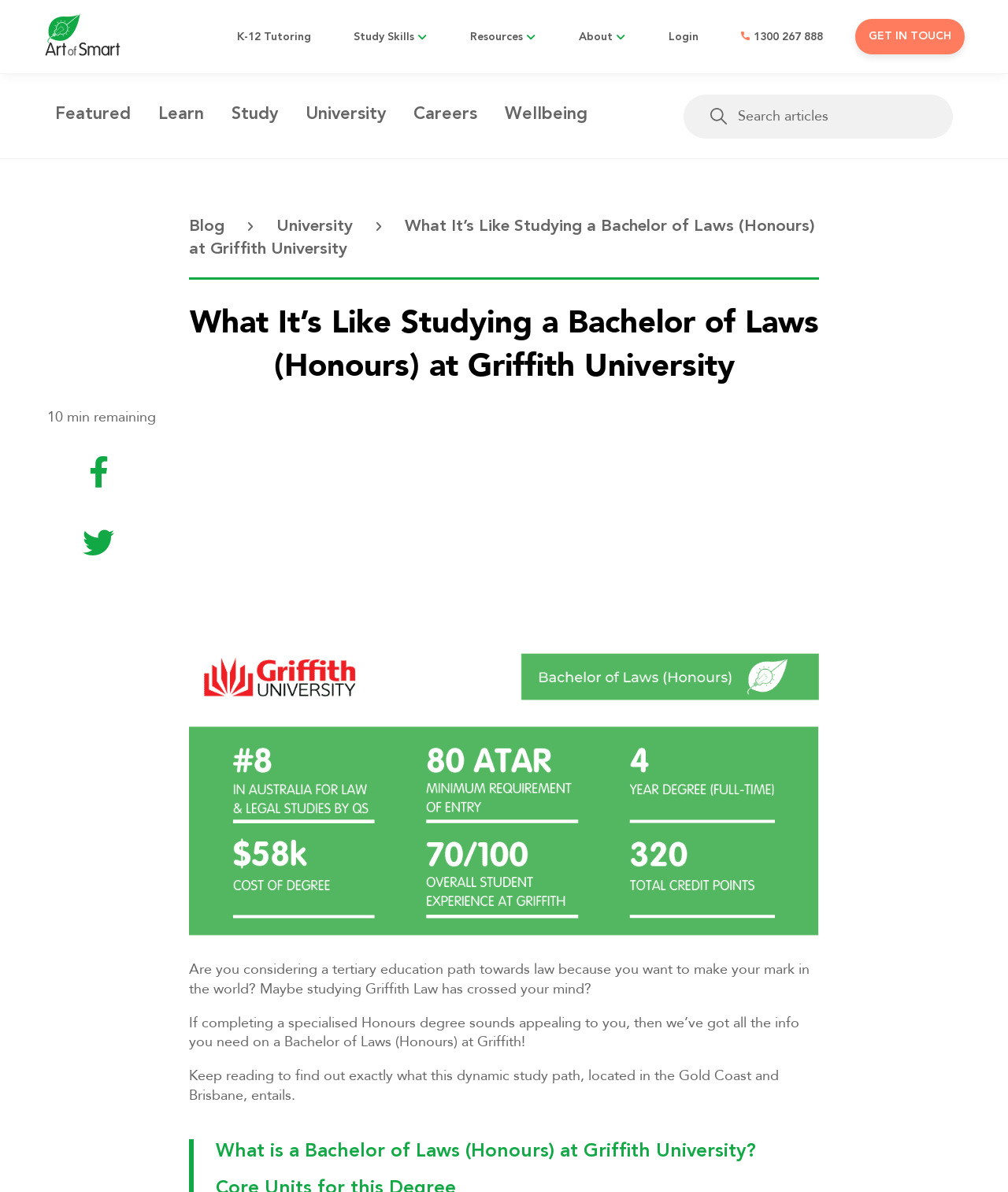Using the description "Get in touch", predict the bounding box of the relevant HTML element.

[0.848, 0.016, 0.957, 0.046]